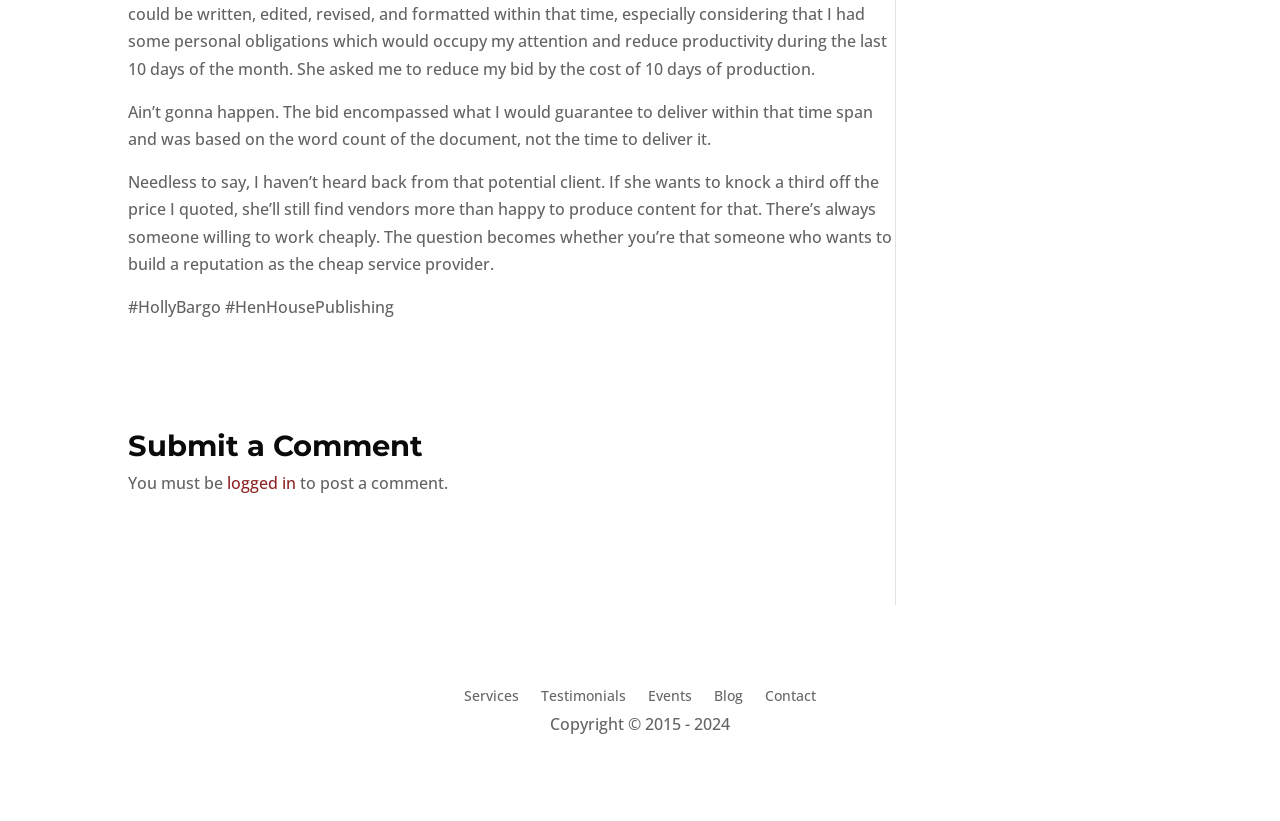Using the webpage screenshot, find the UI element described by logged in. Provide the bounding box coordinates in the format (top-left x, top-left y, bottom-right x, bottom-right y), ensuring all values are floating point numbers between 0 and 1.

[0.177, 0.575, 0.231, 0.602]